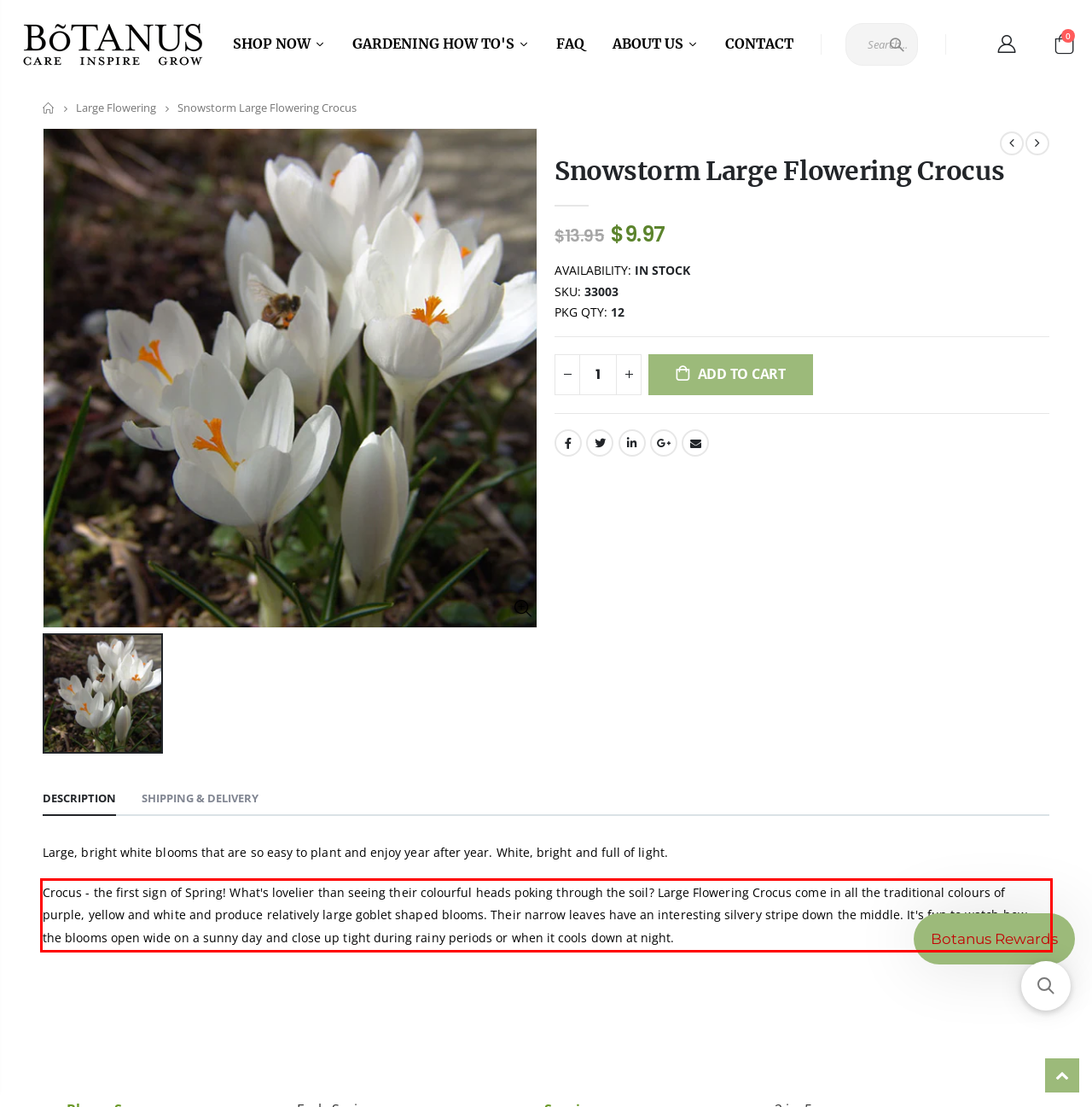Extract and provide the text found inside the red rectangle in the screenshot of the webpage.

Crocus - the first sign of Spring! What's lovelier than seeing their colourful heads poking through the soil? Large Flowering Crocus come in all the traditional colours of purple, yellow and white and produce relatively large goblet shaped blooms. Their narrow leaves have an interesting silvery stripe down the middle. It's fun to watch how the blooms open wide on a sunny day and close up tight during rainy periods or when it cools down at night.